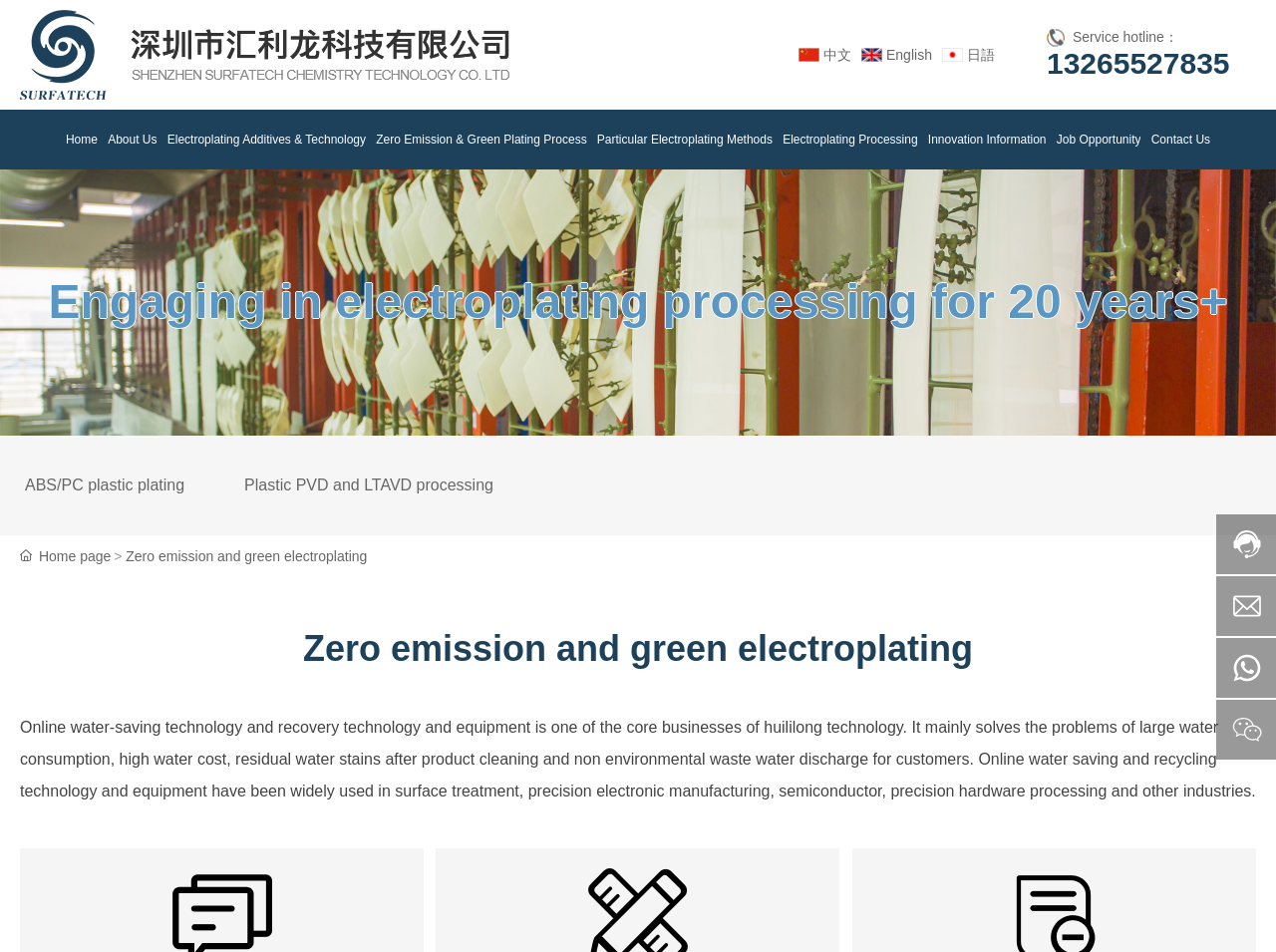Locate the bounding box coordinates of the area where you should click to accomplish the instruction: "Save the article".

None